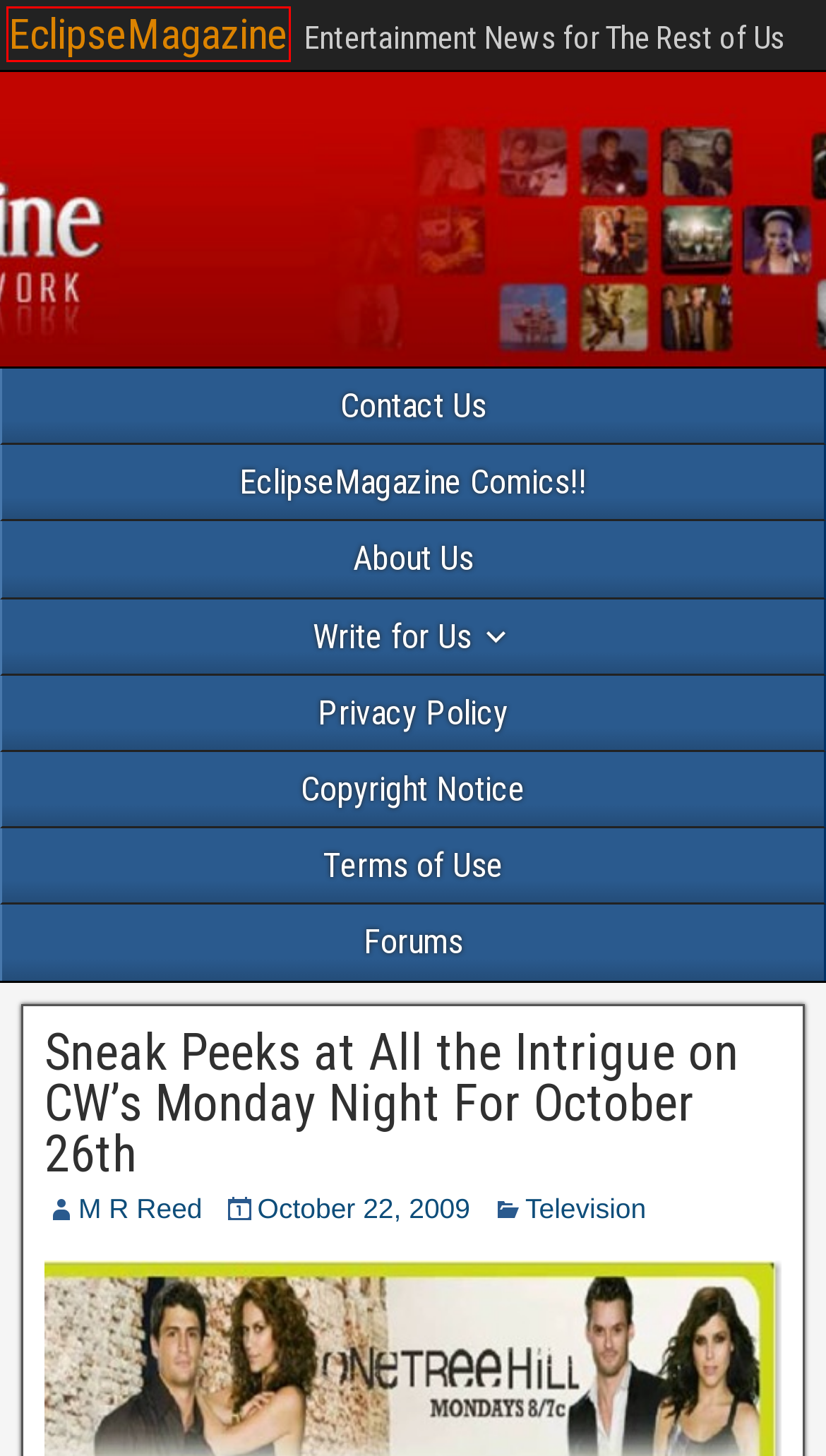Please examine the screenshot provided, which contains a red bounding box around a UI element. Select the webpage description that most accurately describes the new page displayed after clicking the highlighted element. Here are the candidates:
A. Write for Us – EclipseMagazine
B. Terms of Use – EclipseMagazine
C. Contact Us – EclipseMagazine
D. Forums – EclipseMagazine
E. EclipseMagazine
F. EclipseMagazine – Entertainment News for The Rest of Us
G. Copyright Notice – EclipseMagazine
H. EclipseMagazine Comics!! – EclipseMagazine

F